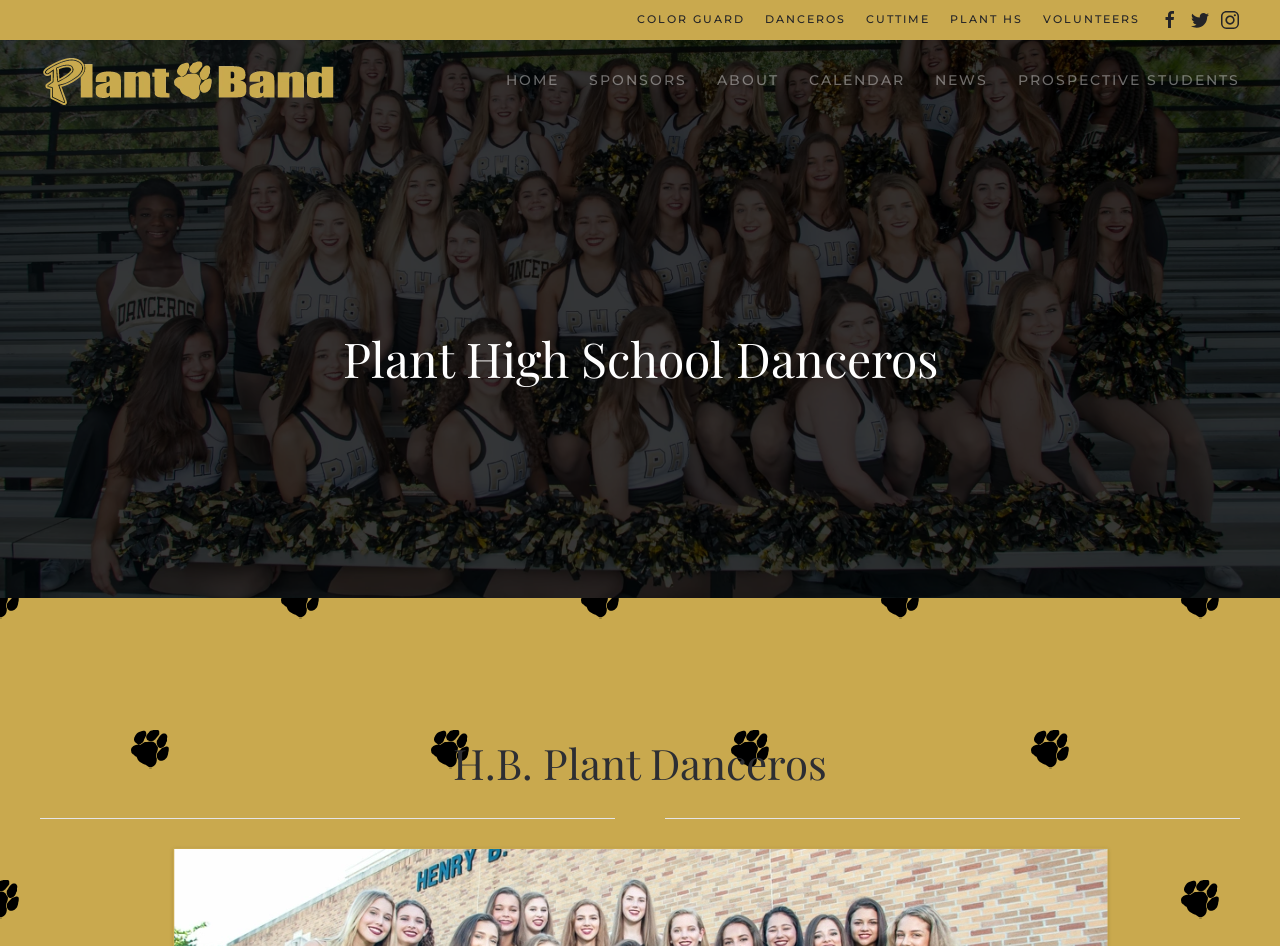Identify and provide the bounding box coordinates of the UI element described: "Plant HS". The coordinates should be formatted as [left, top, right, bottom], with each number being a float between 0 and 1.

[0.742, 0.012, 0.799, 0.031]